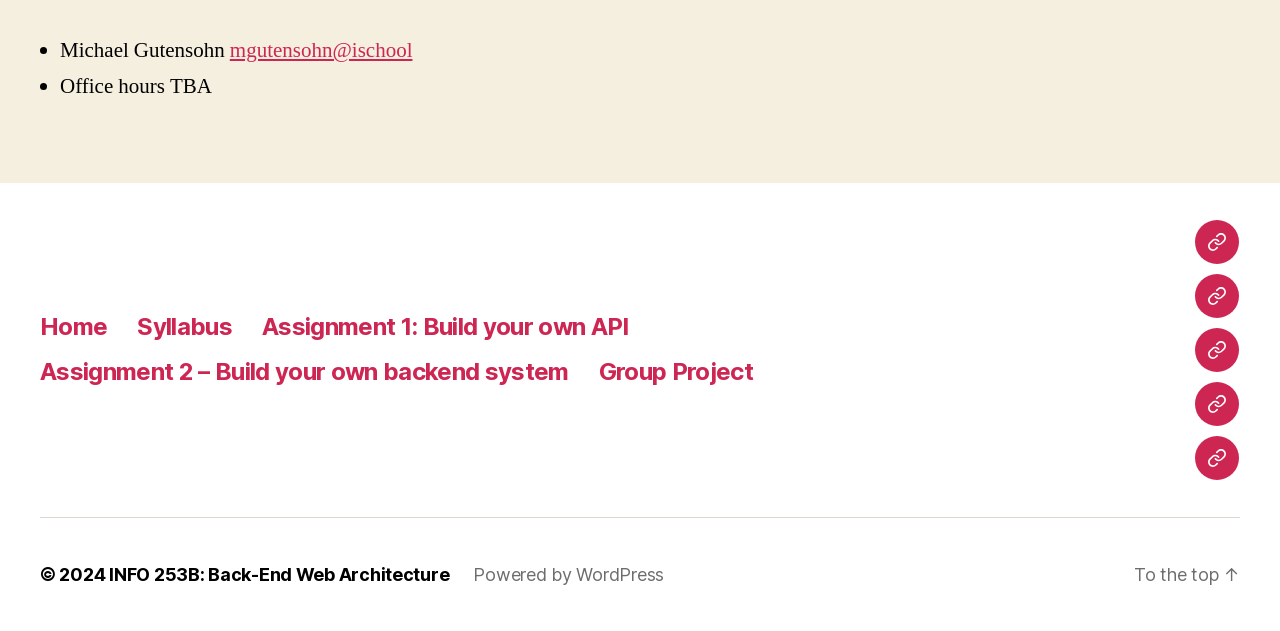Using the given element description, provide the bounding box coordinates (top-left x, top-left y, bottom-right x, bottom-right y) for the corresponding UI element in the screenshot: Group Project

[0.934, 0.691, 0.968, 0.76]